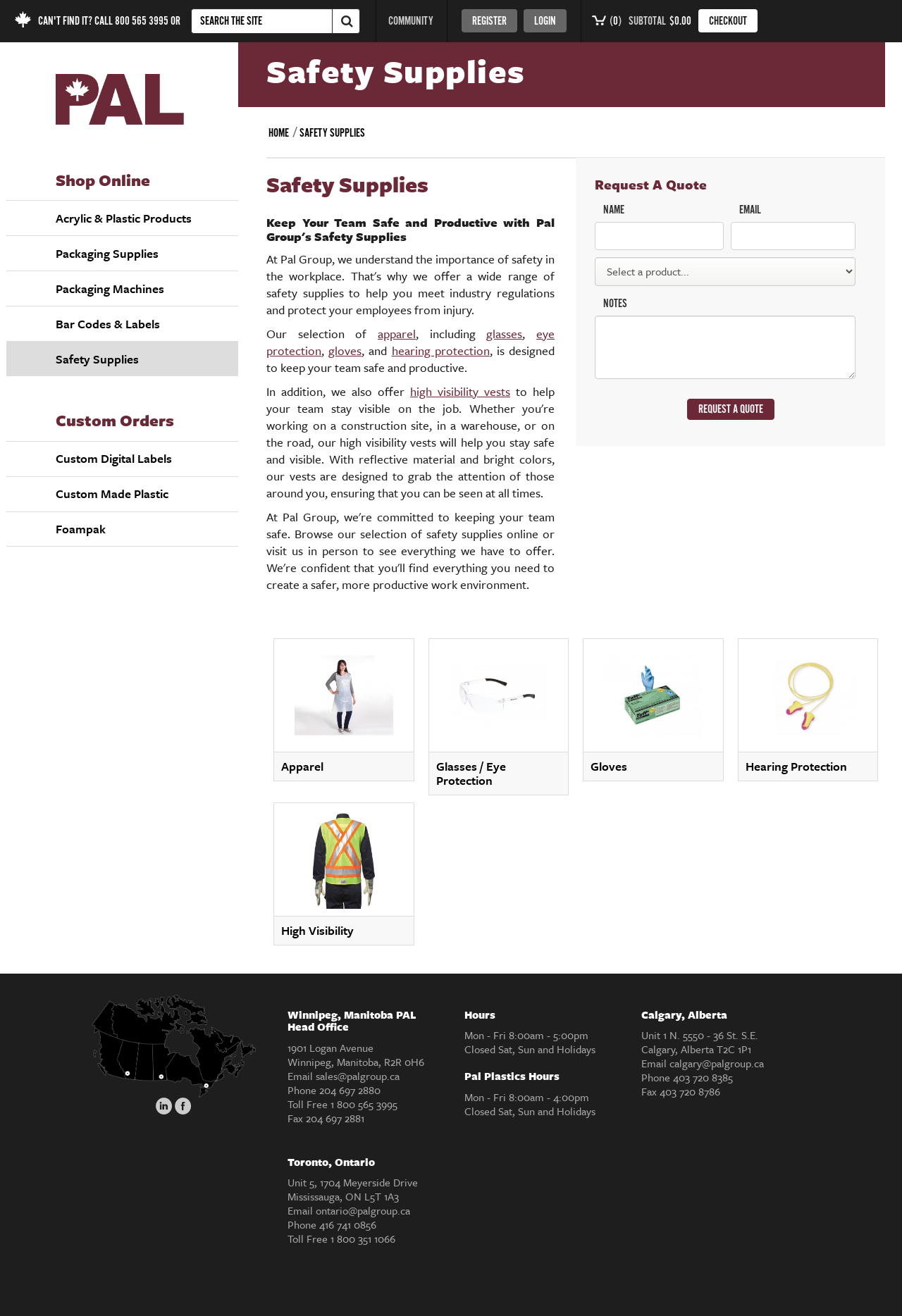Determine the bounding box coordinates for the region that must be clicked to execute the following instruction: "Click on Safety Supplies".

[0.007, 0.262, 0.264, 0.284]